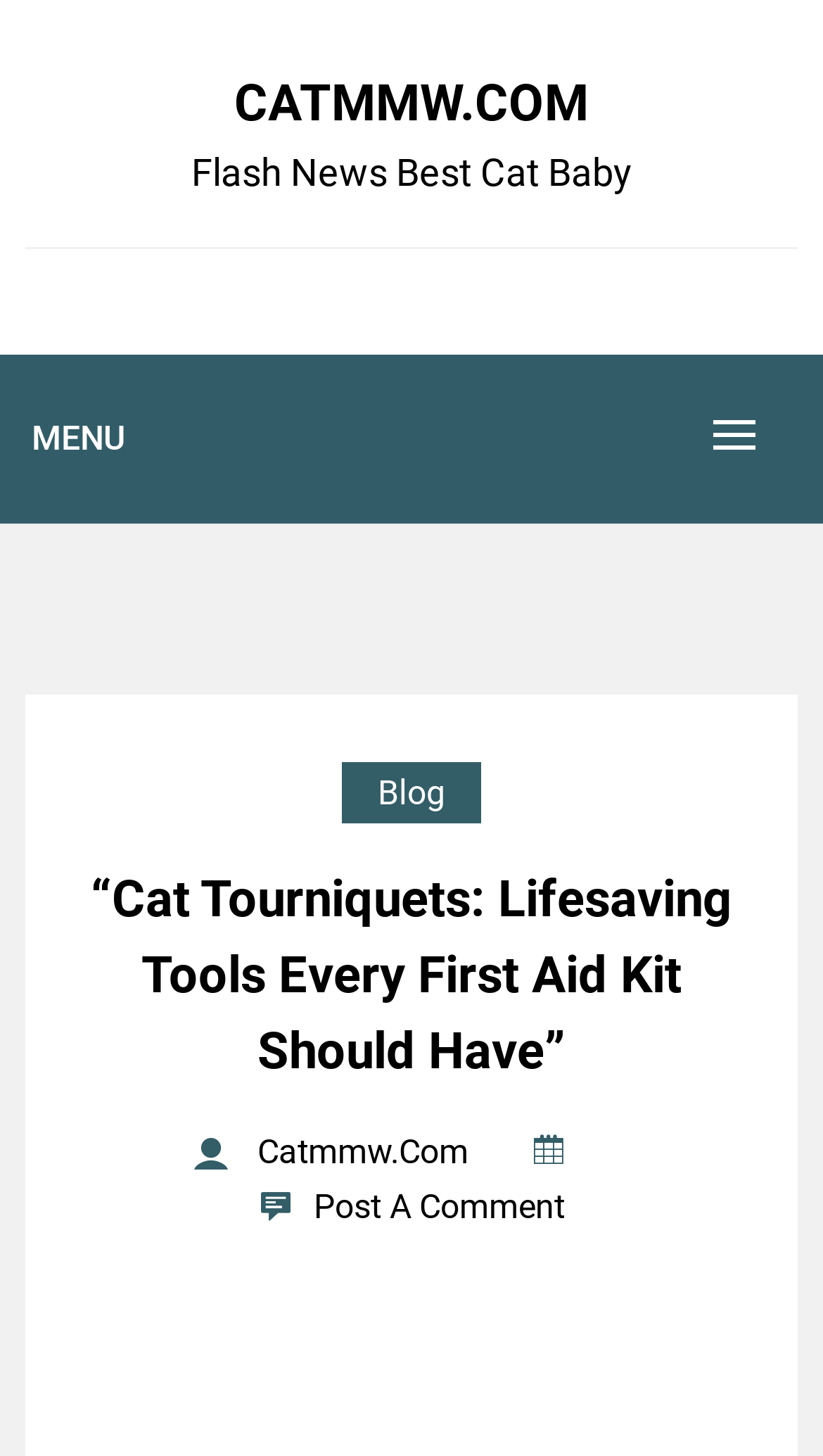Analyze the image and give a detailed response to the question:
What is the name of the website?

The name of the website can be found at the top of the webpage, where it says 'CATMMW.COM' in a heading element.